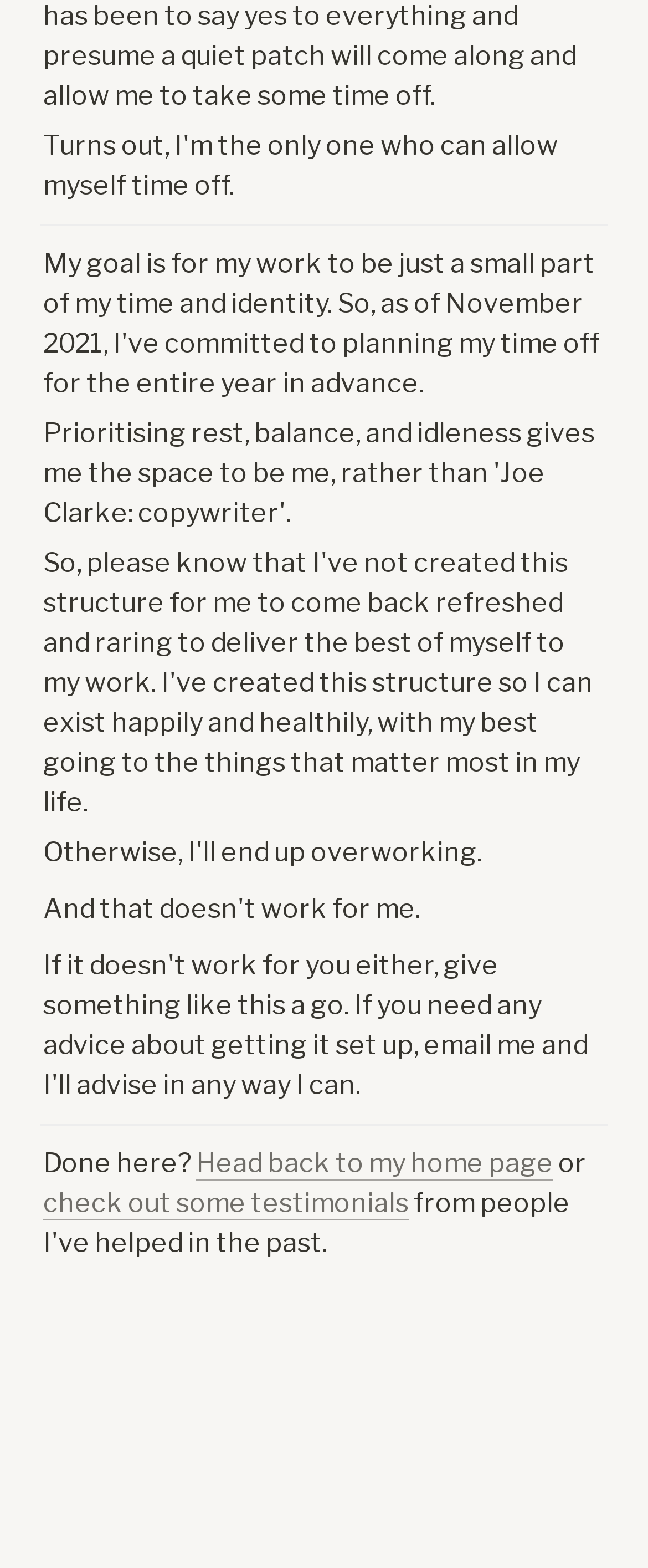Using the element description provided, determine the bounding box coordinates in the format (top-left x, top-left y, bottom-right x, bottom-right y). Ensure that all values are floating point numbers between 0 and 1. Element description: Blog

None